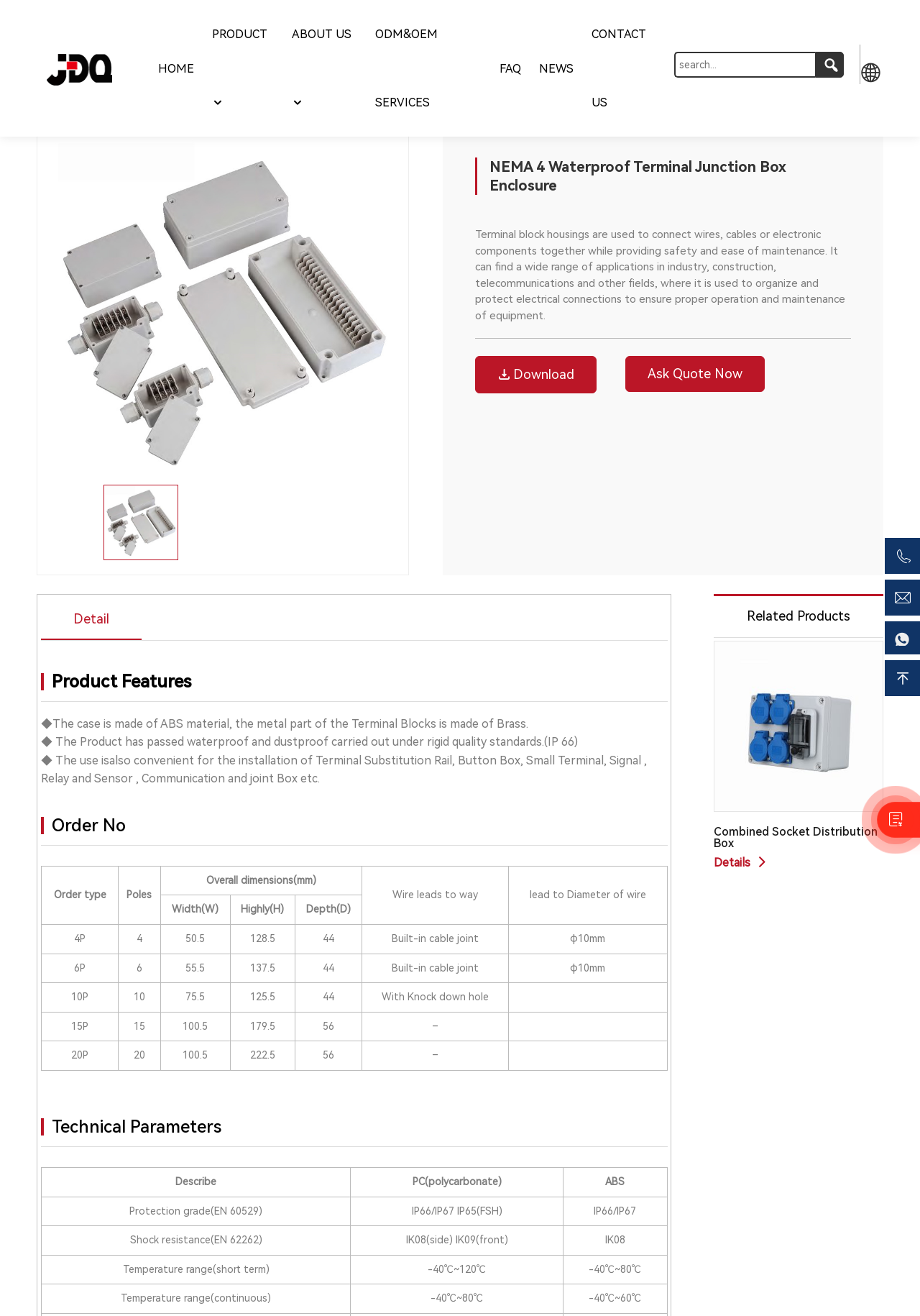Find the bounding box coordinates of the clickable region needed to perform the following instruction: "Download product information". The coordinates should be provided as four float numbers between 0 and 1, i.e., [left, top, right, bottom].

[0.517, 0.27, 0.648, 0.299]